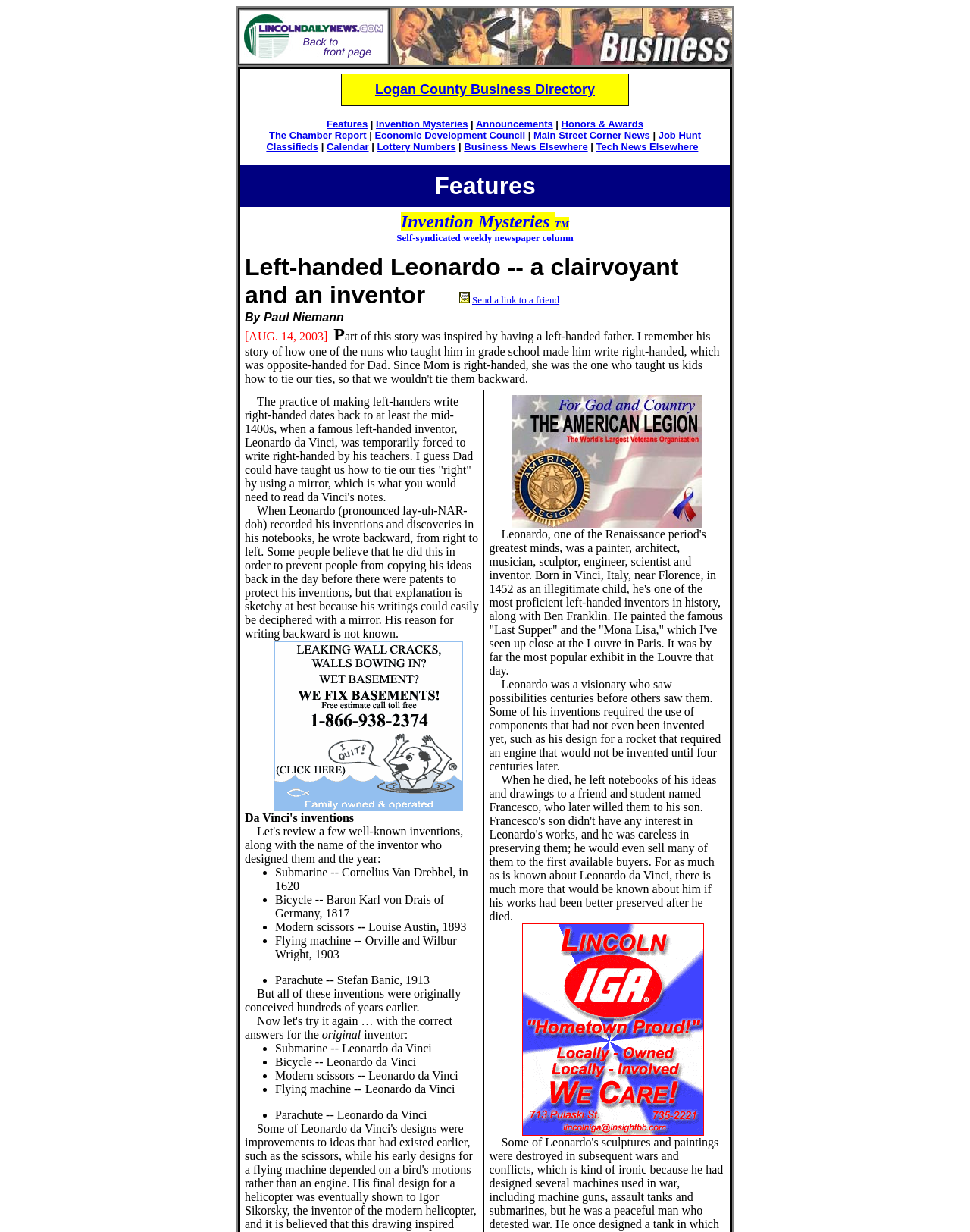Please predict the bounding box coordinates of the element's region where a click is necessary to complete the following instruction: "Click on the link to Logan County Business Directory". The coordinates should be represented by four float numbers between 0 and 1, i.e., [left, top, right, bottom].

[0.352, 0.06, 0.648, 0.086]